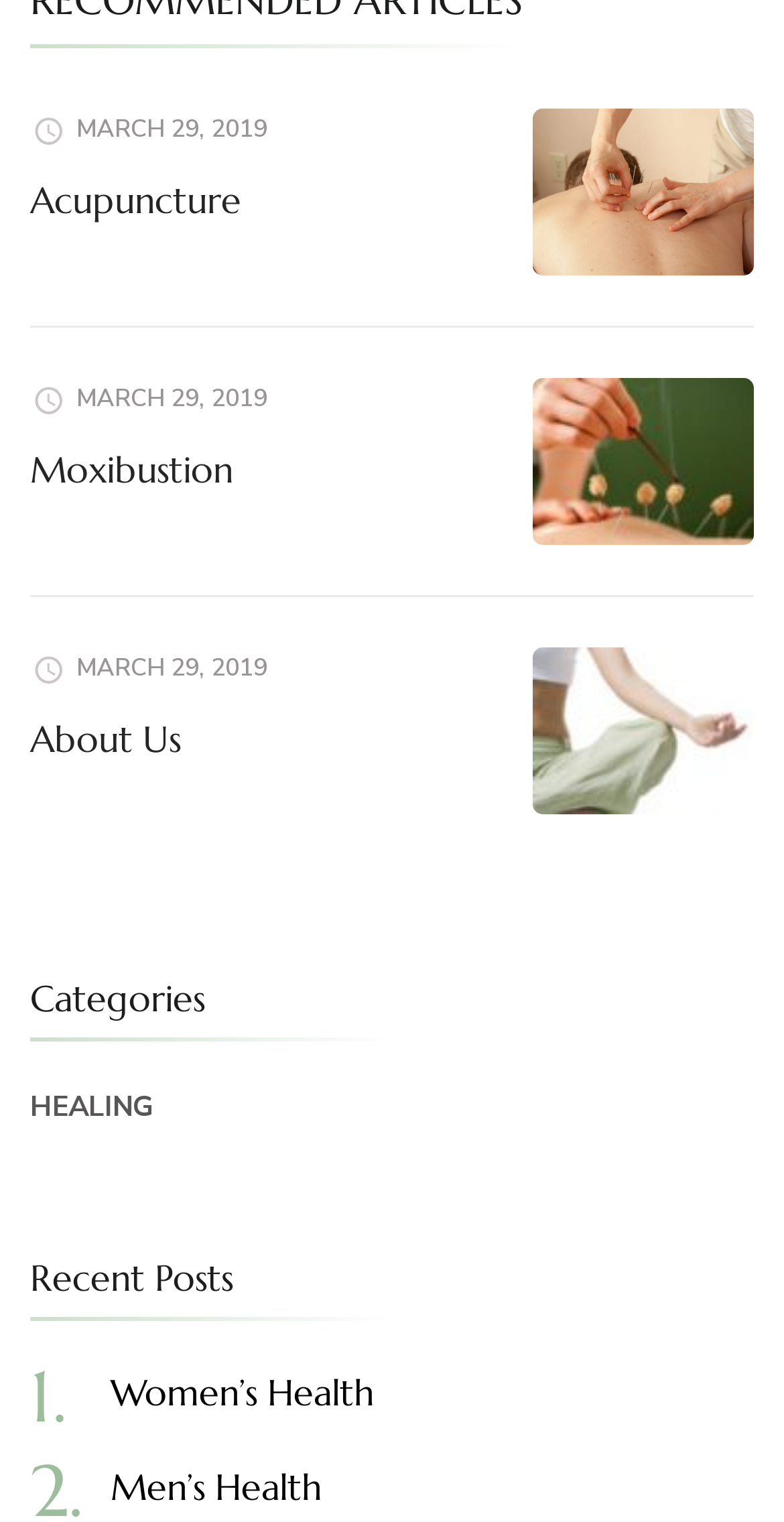Please determine the bounding box coordinates for the element that should be clicked to follow these instructions: "visit Women’s Health".

[0.141, 0.9, 0.477, 0.93]